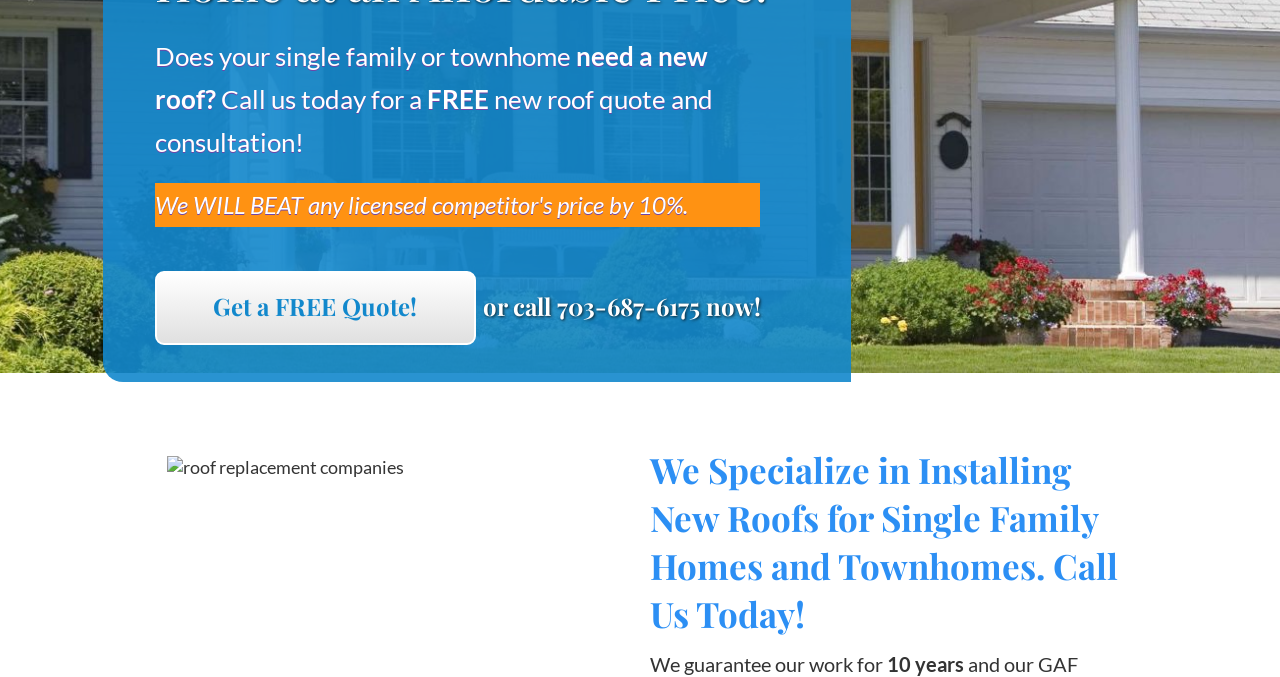Bounding box coordinates should be in the format (top-left x, top-left y, bottom-right x, bottom-right y) and all values should be floating point numbers between 0 and 1. Determine the bounding box coordinate for the UI element described as: Get a FREE Quote!

[0.123, 0.404, 0.37, 0.507]